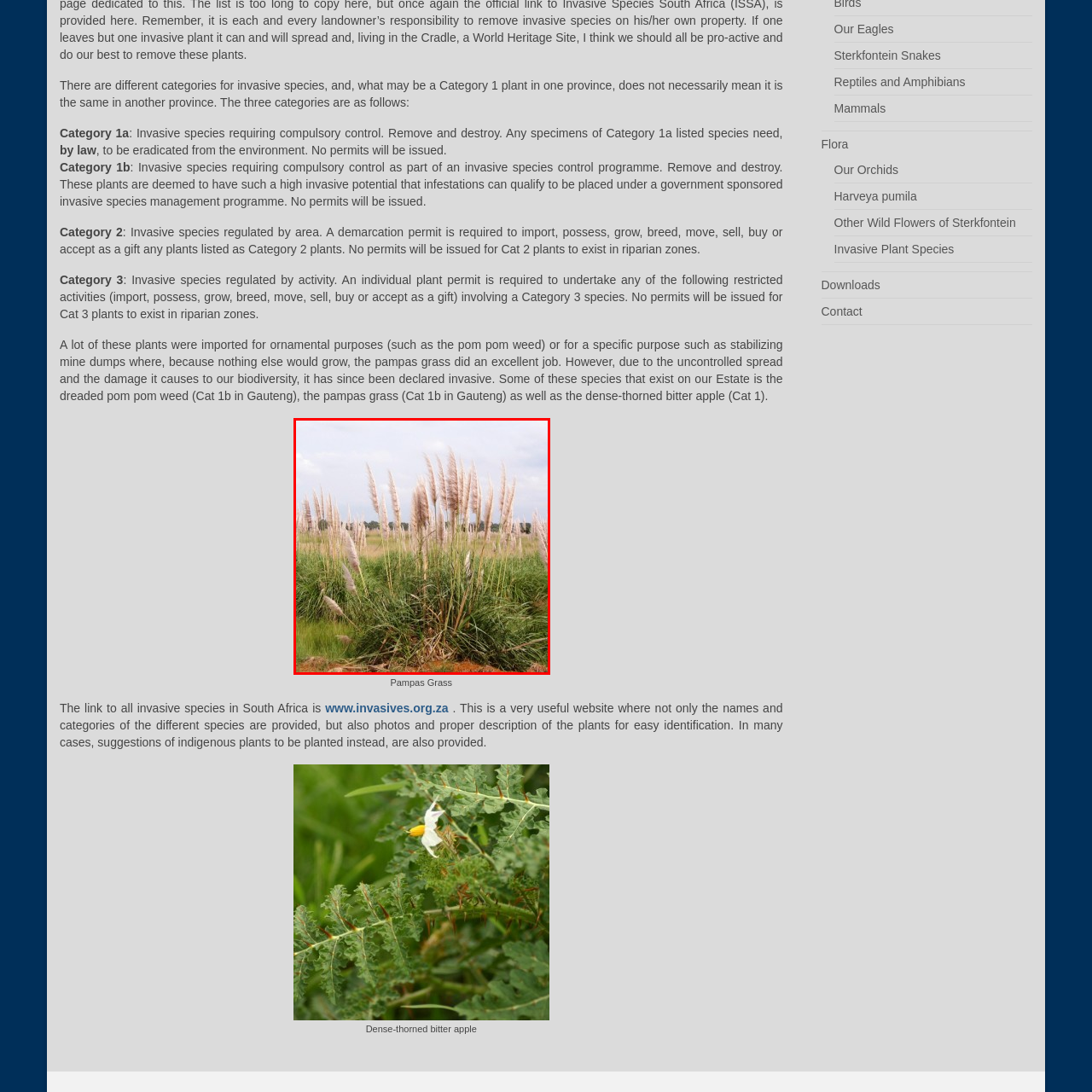Explain the image in the red bounding box with extensive details.

The image presents a lush field of Pampas Grass, a tall ornamental grass characterized by its feathery, plumed flower spikes that rise majestically above the green foliage. The Pampas Grass is notable for its attractive appearance but is categorized as a Category 1b invasive species in regions such as Gauteng, South Africa. This classification indicates that it requires compulsory control due to its high potential for invasiveness and impact on local biodiversity. The grass thrives in various environments, often originally introduced for ornamental purposes or soil stabilization, yet it can spread uncontrollably, leading to ecological issues. The image illustrates the striking contrast between the delicate, pale plumes and the vibrant greens of the grass, embodying both the beauty and the challenges posed by this invasive plant.